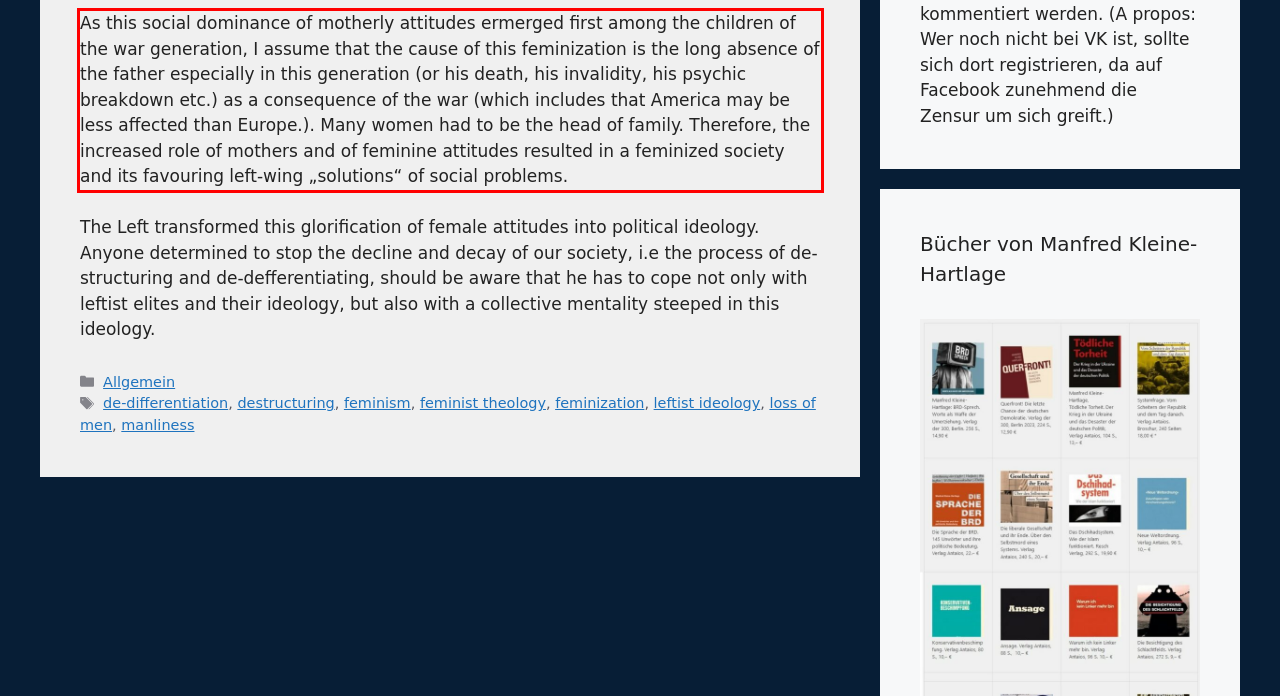You are presented with a screenshot containing a red rectangle. Extract the text found inside this red bounding box.

As this social dominance of motherly attitudes ermerged first among the children of the war generation, I assume that the cause of this feminization is the long absence of the father especially in this generation (or his death, his invalidity, his psychic breakdown etc.) as a consequence of the war (which includes that America may be less affected than Europe.). Many women had to be the head of family. Therefore, the increased role of mothers and of feminine attitudes resulted in a feminized society and its favouring left-wing „solutions“ of social problems.